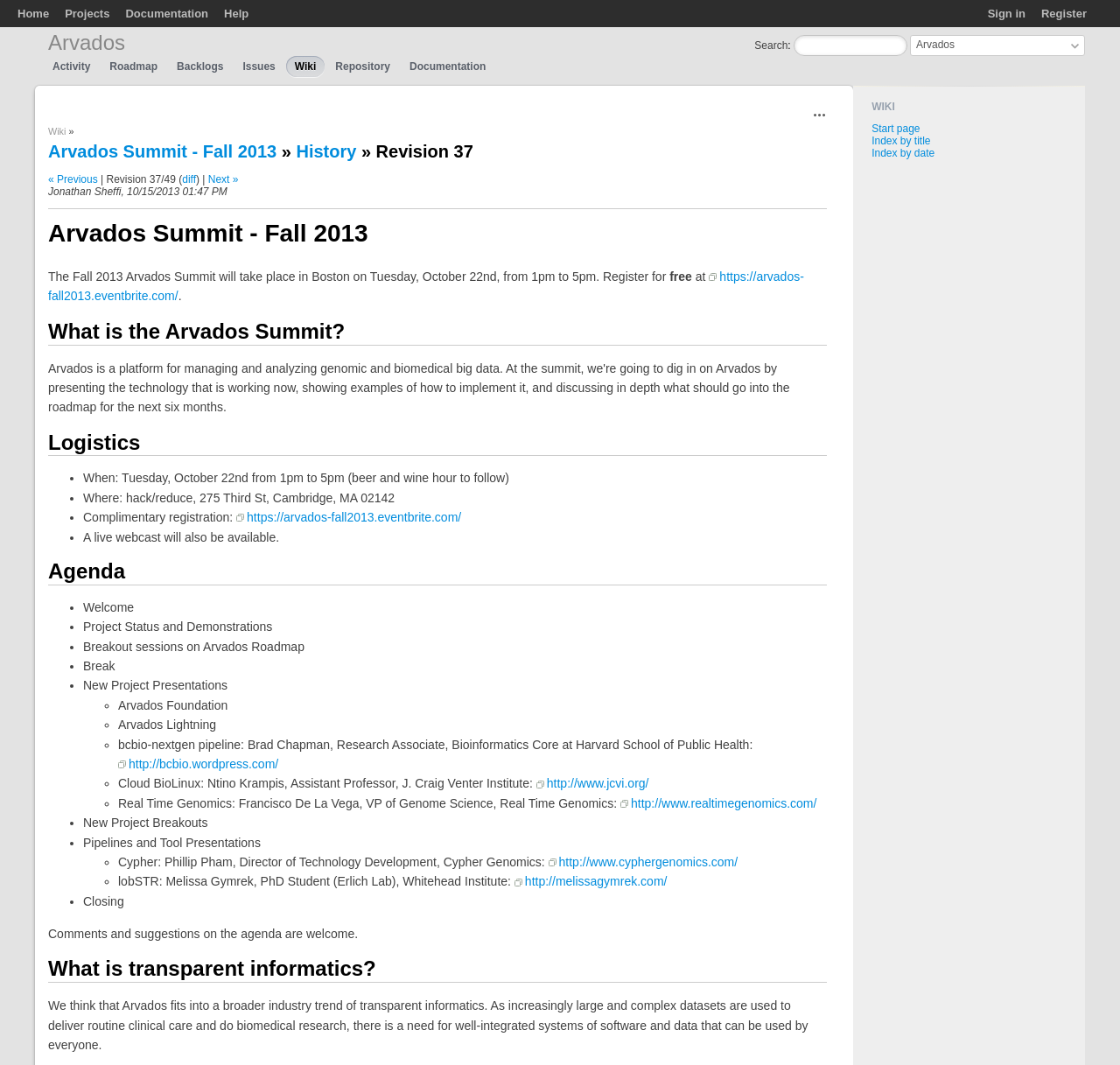Locate the bounding box coordinates of the element I should click to achieve the following instruction: "Sign in".

[0.882, 0.007, 0.916, 0.019]